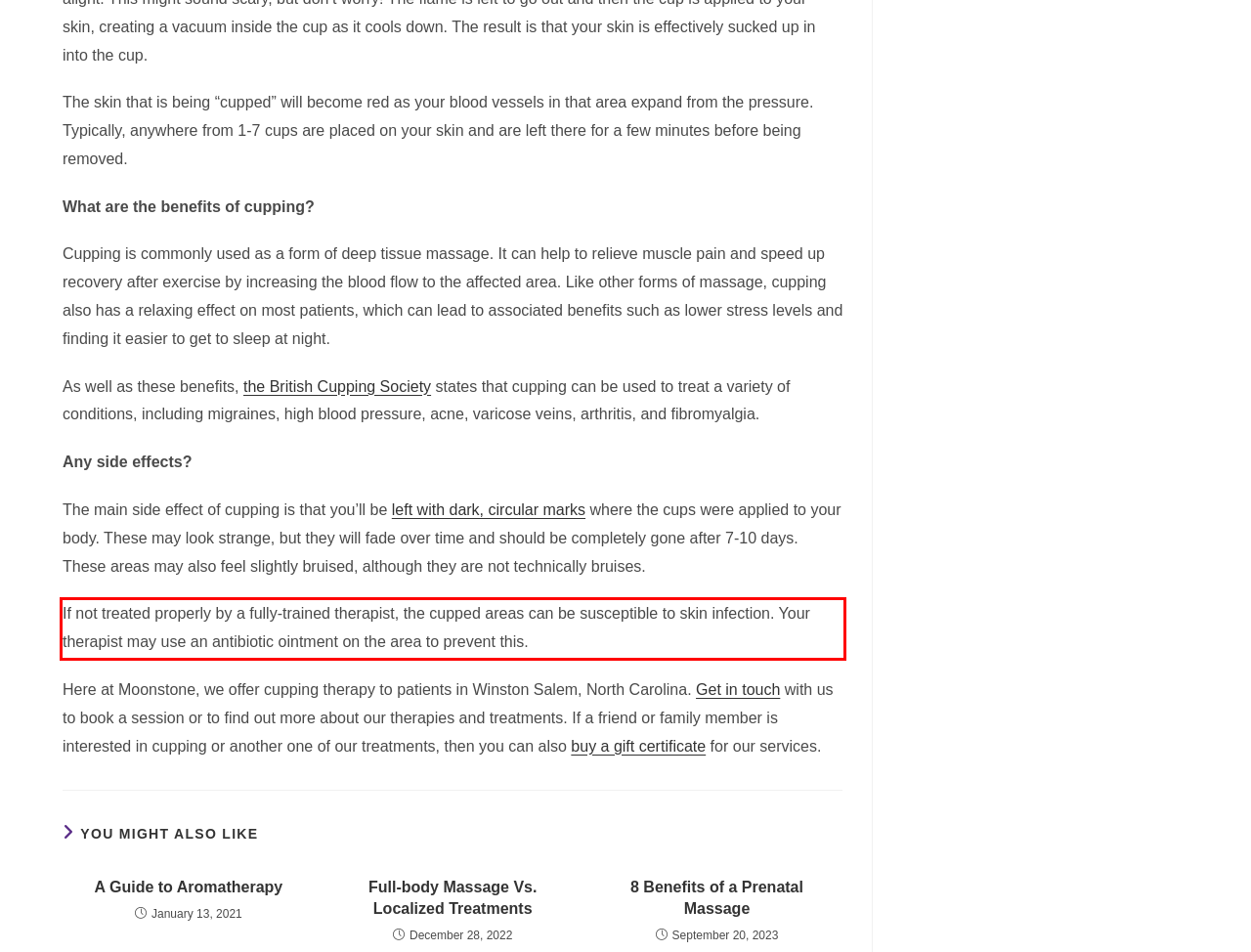Observe the screenshot of the webpage that includes a red rectangle bounding box. Conduct OCR on the content inside this red bounding box and generate the text.

If not treated properly by a fully-trained therapist, the cupped areas can be susceptible to skin infection. Your therapist may use an antibiotic ointment on the area to prevent this.